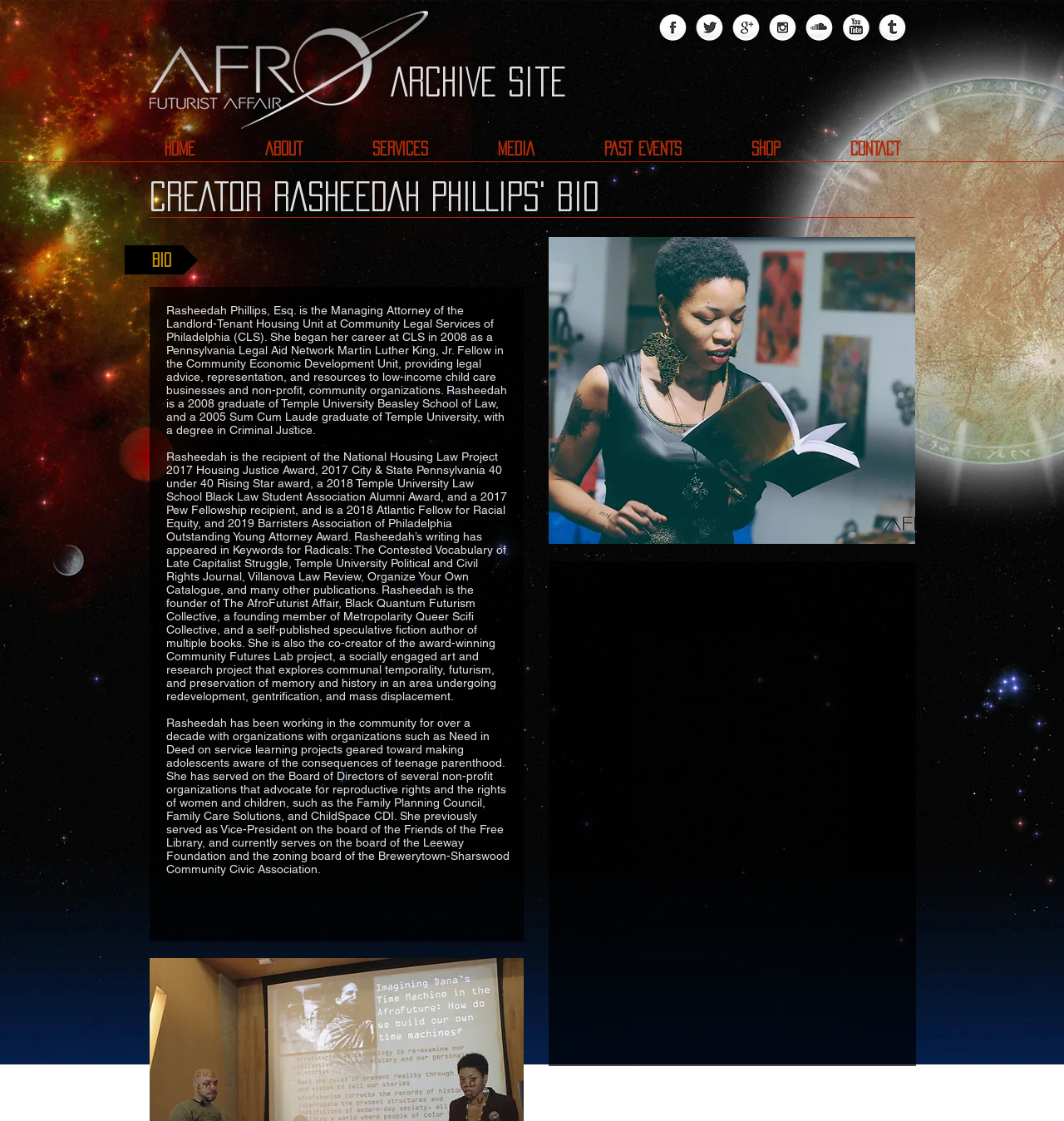Specify the bounding box coordinates of the region I need to click to perform the following instruction: "View the About page". The coordinates must be four float numbers in the range of 0 to 1, i.e., [left, top, right, bottom].

[0.166, 0.122, 0.321, 0.143]